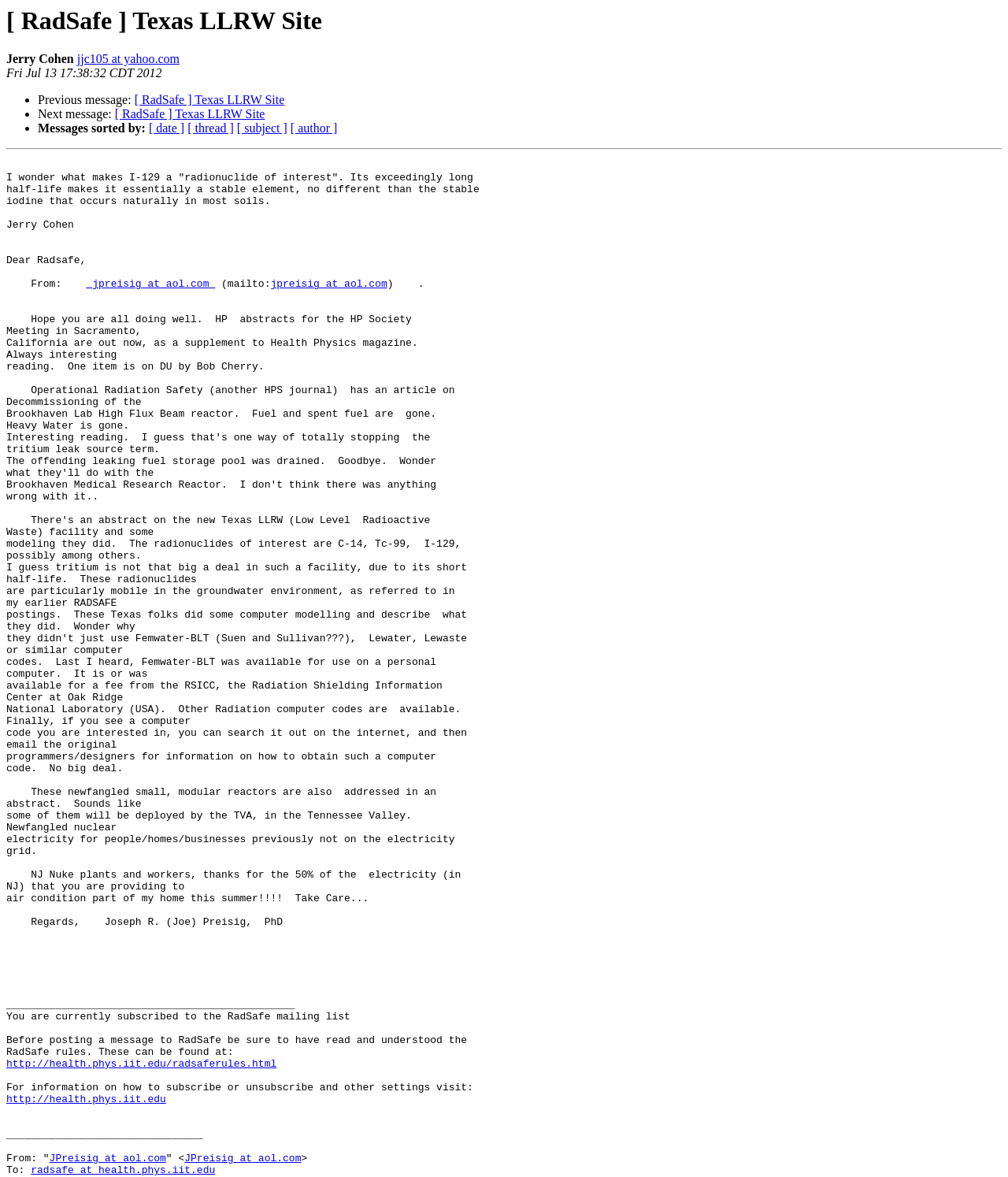Generate a thorough description of the webpage.

The webpage appears to be a forum or discussion board related to radionuclides and nuclear safety, specifically the Texas LLRW Site. At the top, there is a heading with the title "[ RadSafe ] Texas LLRW Site" followed by the name "Jerry Cohen" and an email address "jjc105 at yahoo.com". Below this, there is a timestamp "Fri Jul 13 17:38:32 CDT 2012".

The main content of the page is a discussion thread with multiple messages. The thread is organized with list markers (•) and includes links to previous and next messages. There are also links to sort the messages by date, thread, subject, or author.

The first message in the thread is from Jerry Cohen, who wonders why I-129 is considered a "radionuclide of interest" given its long half-life. The message includes a quote from someone named JPreisig, who is responding to a question about radionuclides.

At the bottom of the page, there are links to subscribe or unsubscribe from the forum, as well as a link to the forum's rules and settings. There is also a horizontal separator line dividing the main content from the footer section.

Throughout the page, there are several links to email addresses and URLs, including a link to the forum's homepage. The overall layout is dense with text and links, suggesting a forum or discussion board focused on technical and scientific topics.